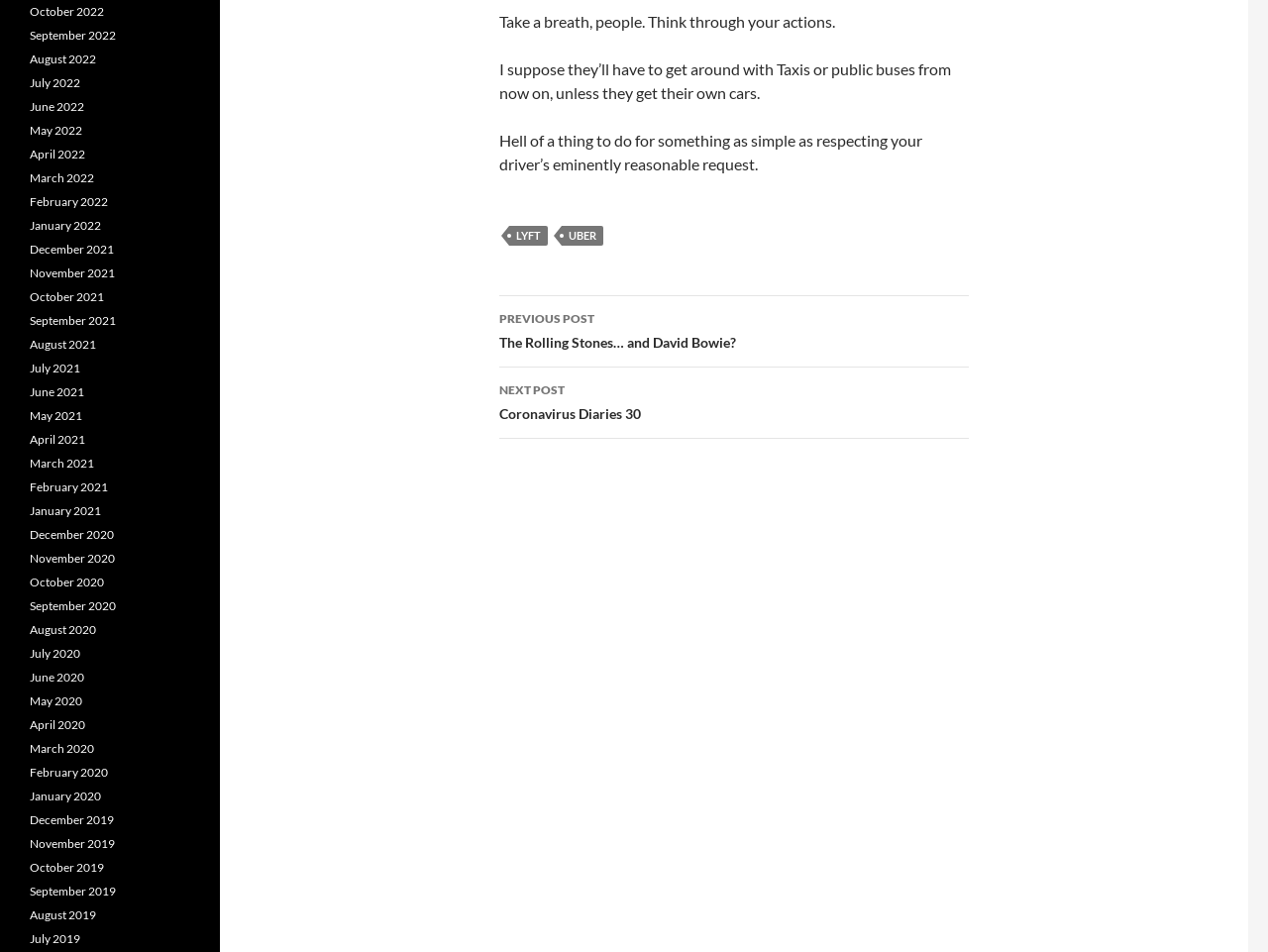Please locate the bounding box coordinates of the element that should be clicked to achieve the given instruction: "Click on UBER".

[0.443, 0.237, 0.476, 0.258]